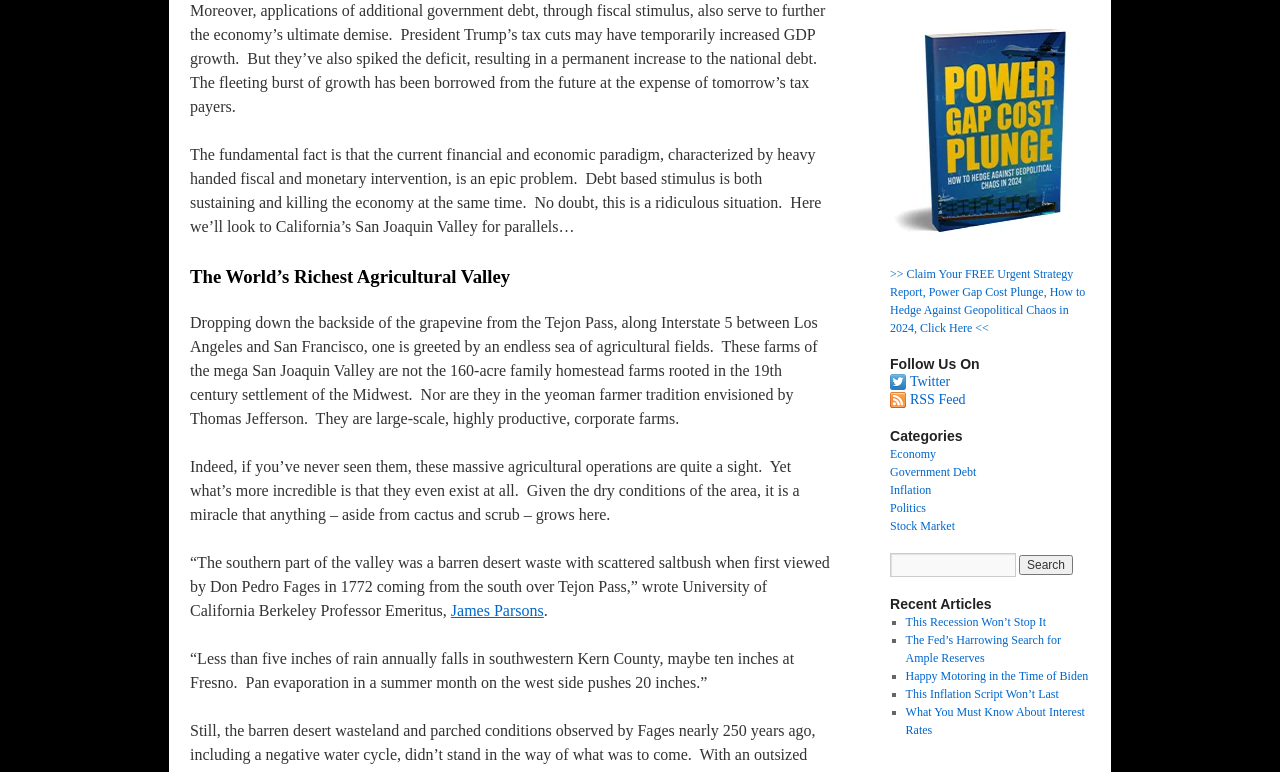What is the main topic of this article?
We need a detailed and meticulous answer to the question.

Based on the content of the article, it appears to be discussing the impact of government debt on the economy, with specific references to President Trump's tax cuts and the national debt. The article also uses the example of California's San Joaquin Valley to illustrate the effects of debt-based stimulus on the economy.